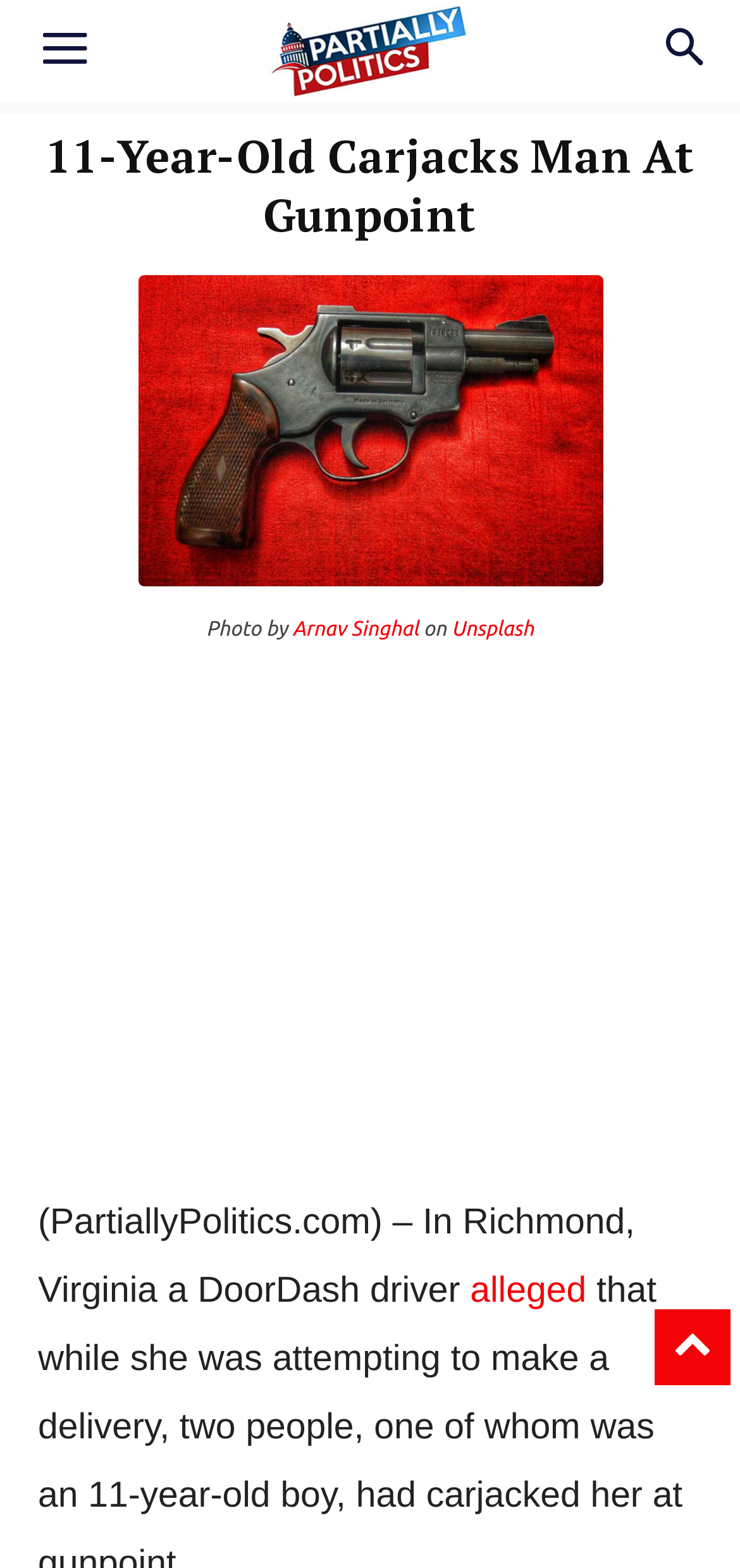What is the location of the incident mentioned in the article?
Refer to the image and provide a one-word or short phrase answer.

Richmond, Virginia